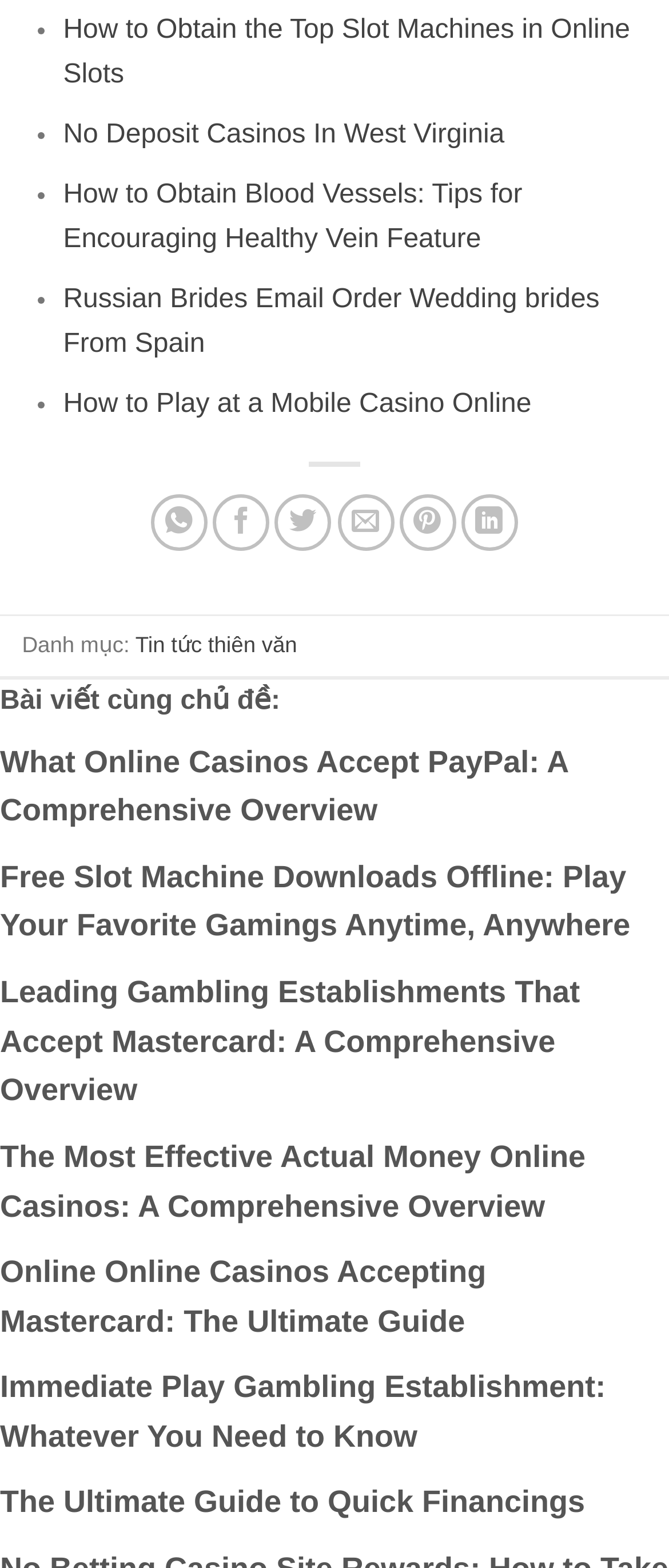Locate the bounding box coordinates of the UI element described by: "title="Email to a Friend"". Provide the coordinates as four float numbers between 0 and 1, formatted as [left, top, right, bottom].

[0.504, 0.315, 0.589, 0.352]